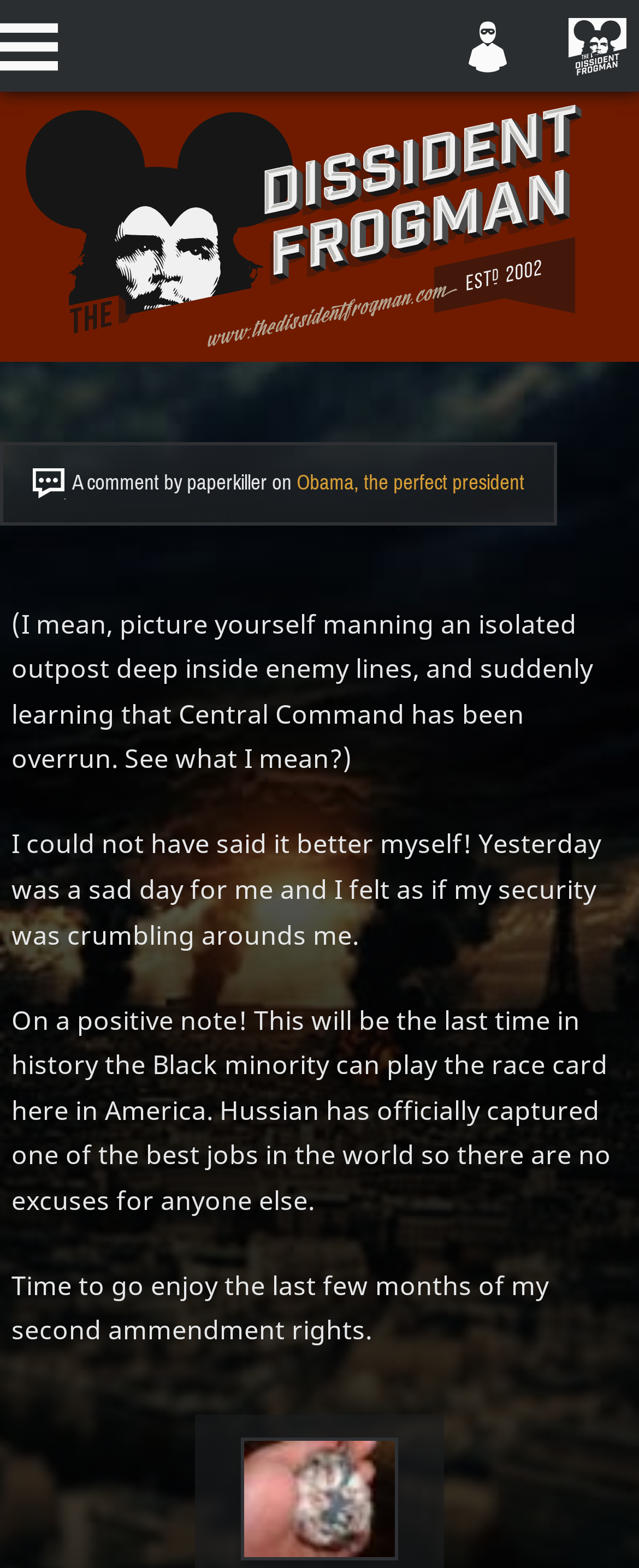How many links are at the top of the page?
Refer to the image and respond with a one-word or short-phrase answer.

3